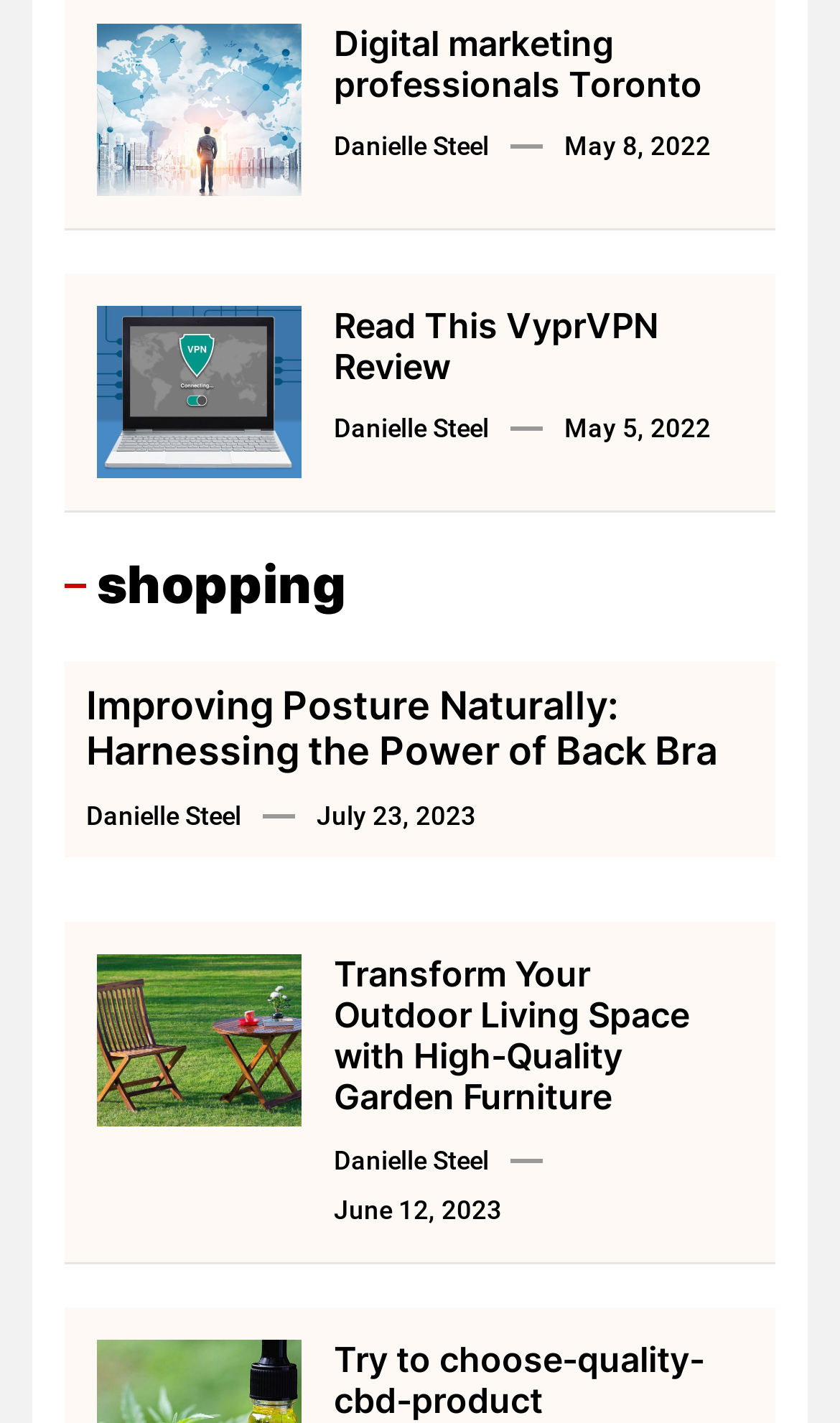Who is the author of the articles?
Refer to the image and offer an in-depth and detailed answer to the question.

The author of the articles is Danielle Steel, which is indicated by the link elements with bounding box coordinates [0.397, 0.093, 0.582, 0.114], [0.397, 0.291, 0.582, 0.312], [0.103, 0.563, 0.287, 0.584], and [0.397, 0.805, 0.582, 0.826].